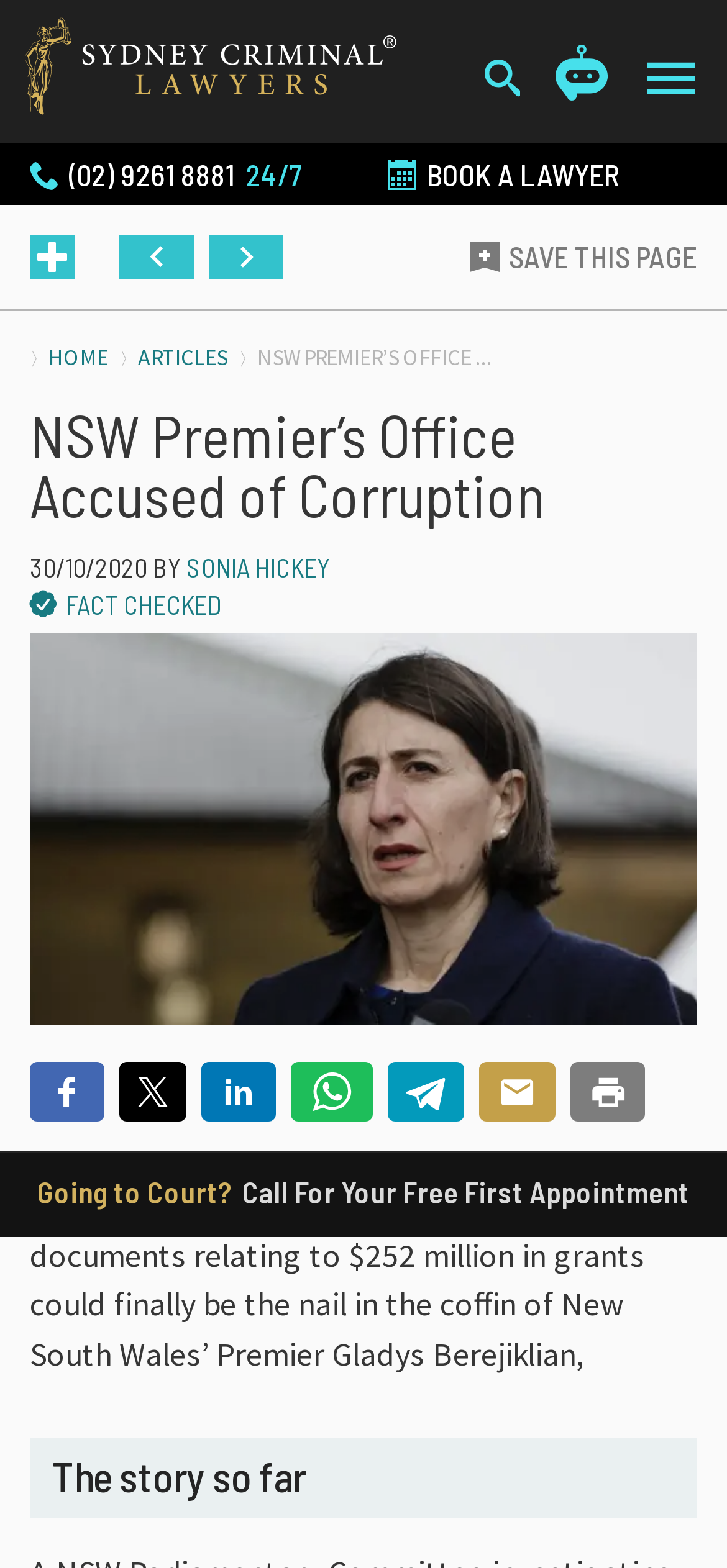Construct a thorough caption encompassing all aspects of the webpage.

This webpage appears to be a news article about NSW Premier Gladys Berejiklian being accused of corruption. At the top of the page, there is a header with the title "NSW Premier's Office Accused of Corruption" and a search bar with an accompanying magnifying glass icon. Below the header, there is a navigation menu with links to "HOME", "ARTICLES", and other sections.

The main content of the article is divided into sections. The first section has a heading "NSW Premier's Office Accused of Corruption" and a subheading with the date "30/10/2020" and the author's name "SONIA HICKEY". Below the subheading, there is an image of Gladys Berejiklian.

The article's main text is a lengthy passage that discusses the allegations of corruption against the NSW Premier's office. The text is divided into paragraphs and has several links to related articles and sources.

On the right side of the page, there are several buttons and links, including social media sharing buttons, a "FACT CHECKED" button, and a "BOOK A LAWYER" button. There is also a section with links to previous and next articles.

At the bottom of the page, there is a section with a heading "SEND AN ONLINE ENQUIRY" and a form with fields for name, email, phone, and enquiry. There is also a "SUBMIT" button.

Throughout the page, there are several images, including icons for social media platforms and a photo of a family. The overall layout of the page is clean and easy to navigate, with clear headings and concise text.